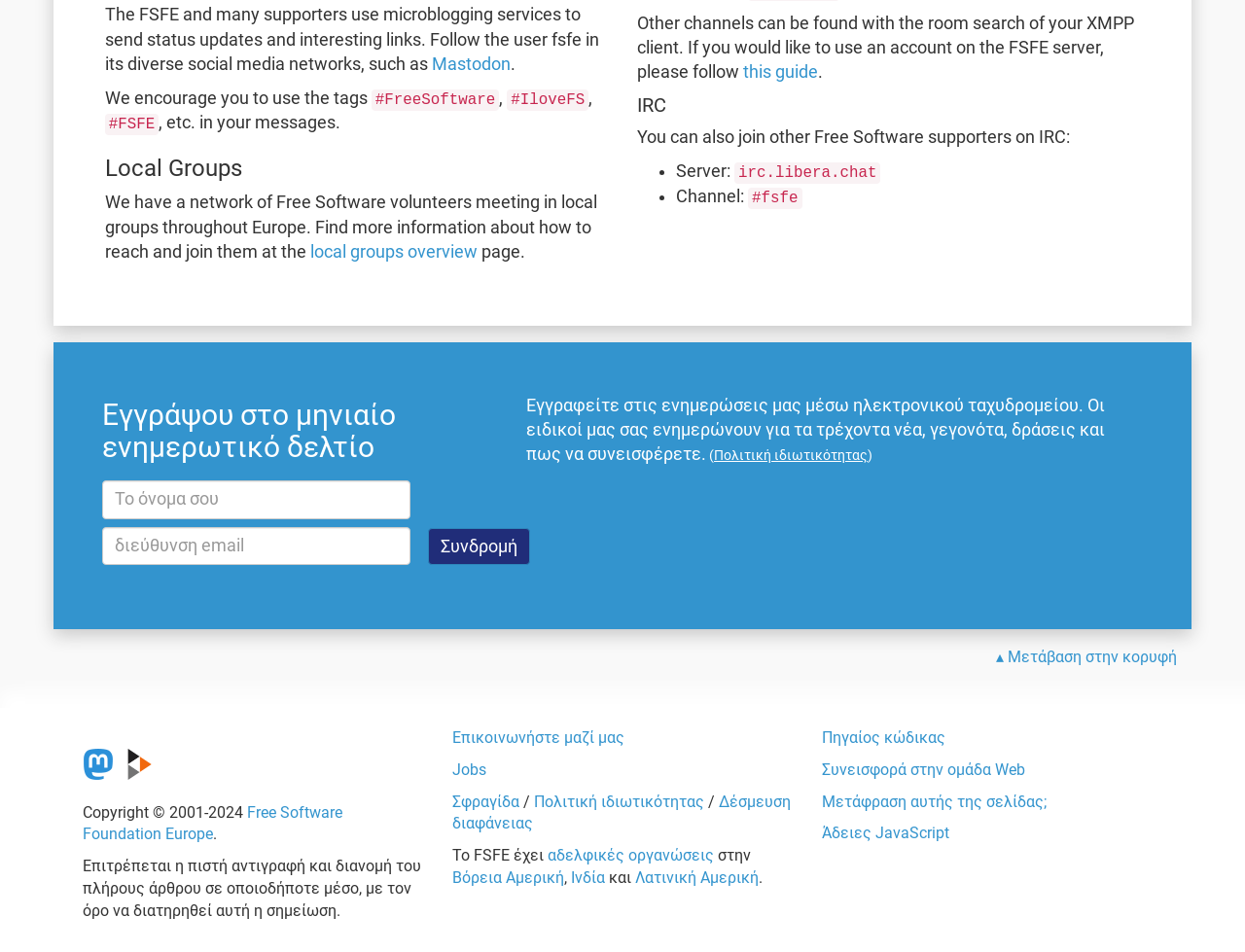Point out the bounding box coordinates of the section to click in order to follow this instruction: "Subscribe to the monthly newsletter".

[0.343, 0.554, 0.425, 0.593]